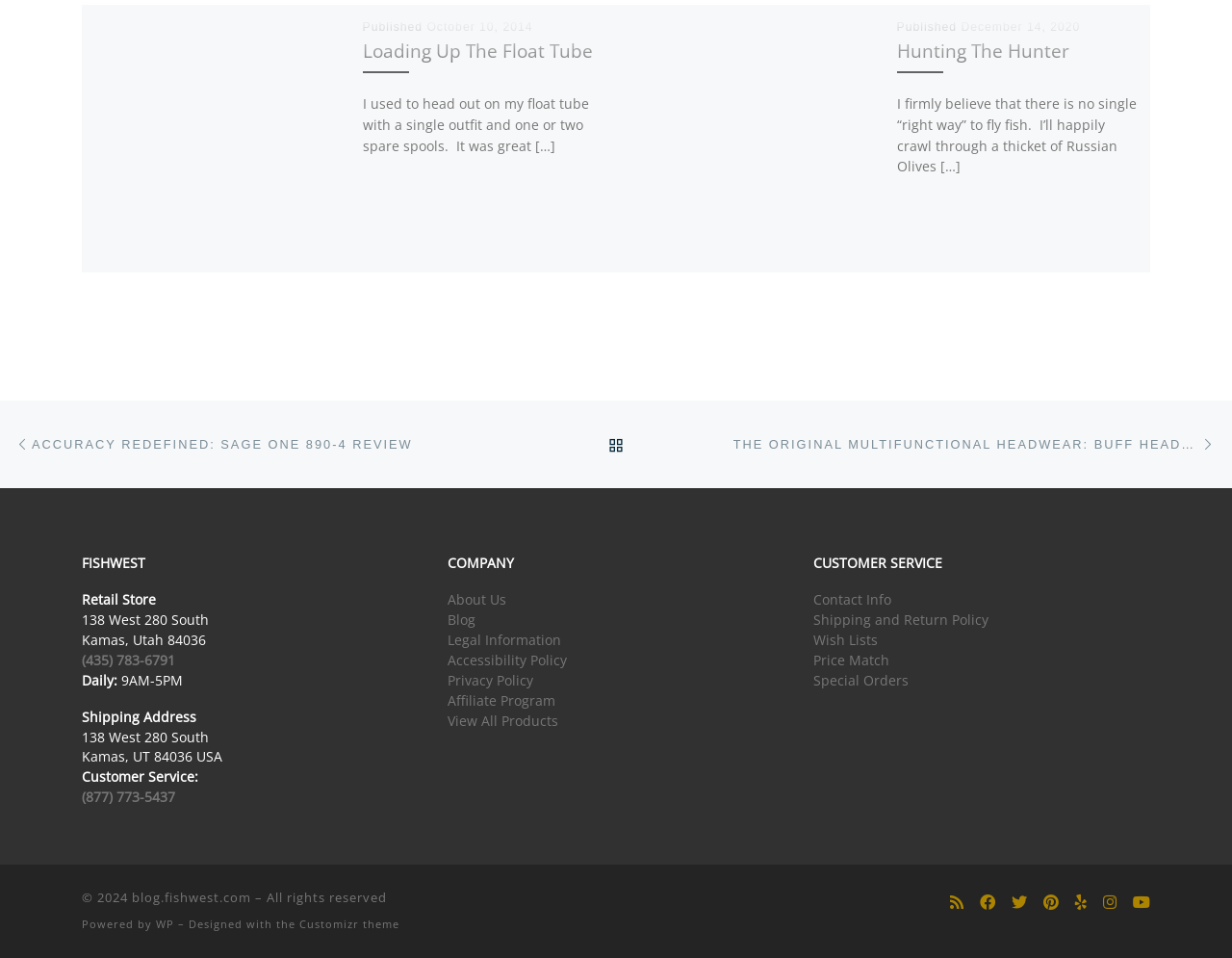What is the phone number of the customer service?
Using the image as a reference, give an elaborate response to the question.

I found the answer by looking at the customer service section of the webpage, where it lists the contact information. The phone number of the customer service is '(877) 773-5437'.